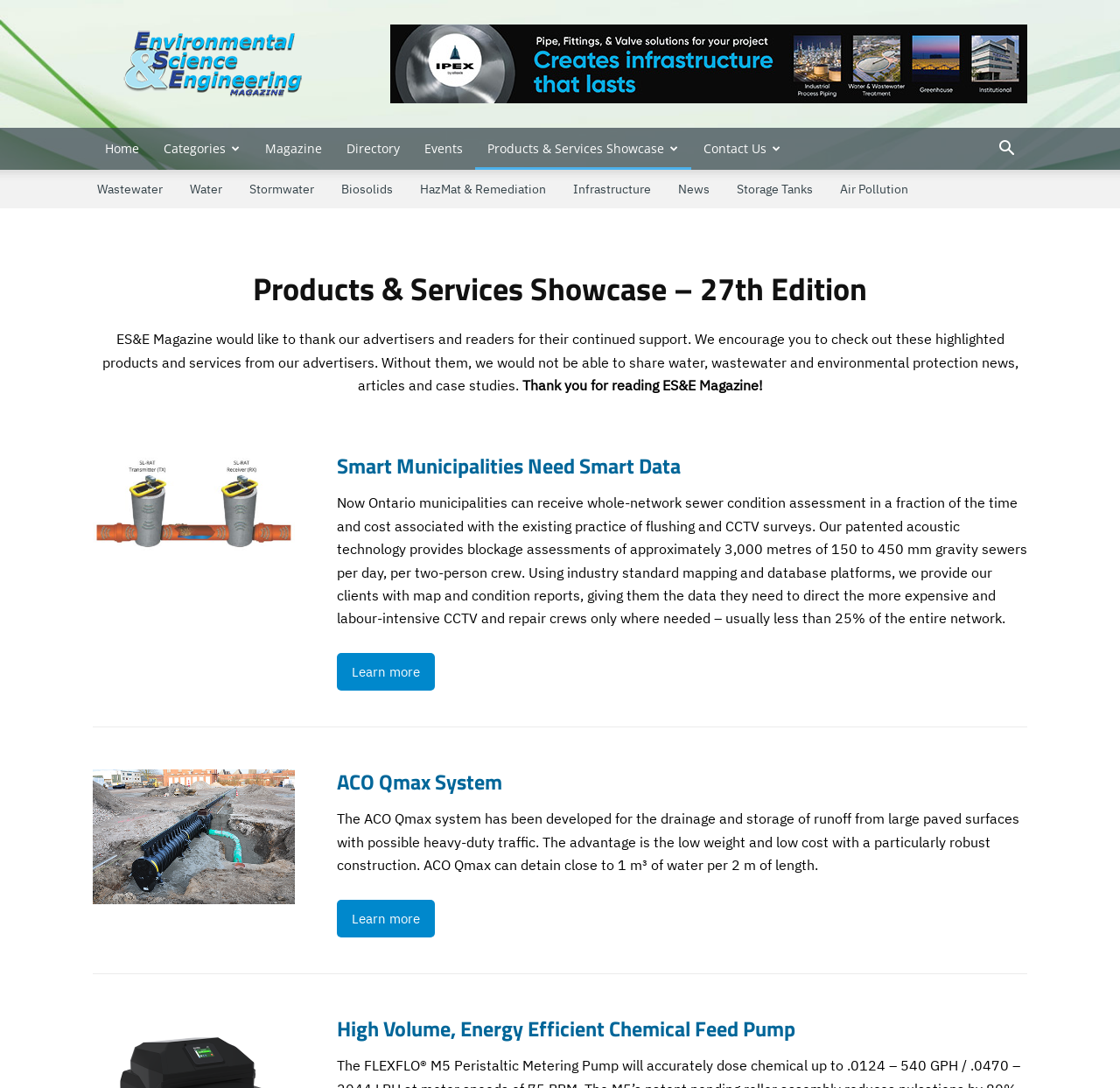What is the topic of the first highlighted product?
Give a one-word or short-phrase answer derived from the screenshot.

Smart Municipalities Need Smart Data